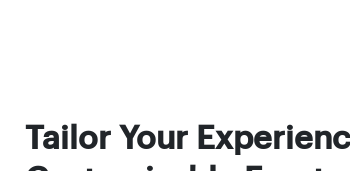Offer a detailed explanation of the image.

This image features the heading "Tailor Your Experience with Our Customizable Frontend and Backend." It underscores the importance of personalization in ecommerce, highlighting how businesses can adapt both the user interface and backend systems to create a unique shopping experience. This approach not only enhances user interaction but also optimizes performance, security, and scalability, allowing companies to meet their customers' needs effectively. The design emphasizes flexibility and customization, essential elements in modern ecommerce strategies.